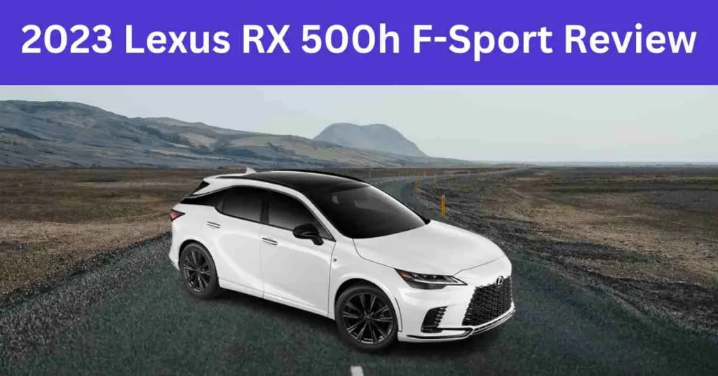What type of experience does the Lexus RX 500h F-Sport offer?
Provide a short answer using one word or a brief phrase based on the image.

Superior driving experience